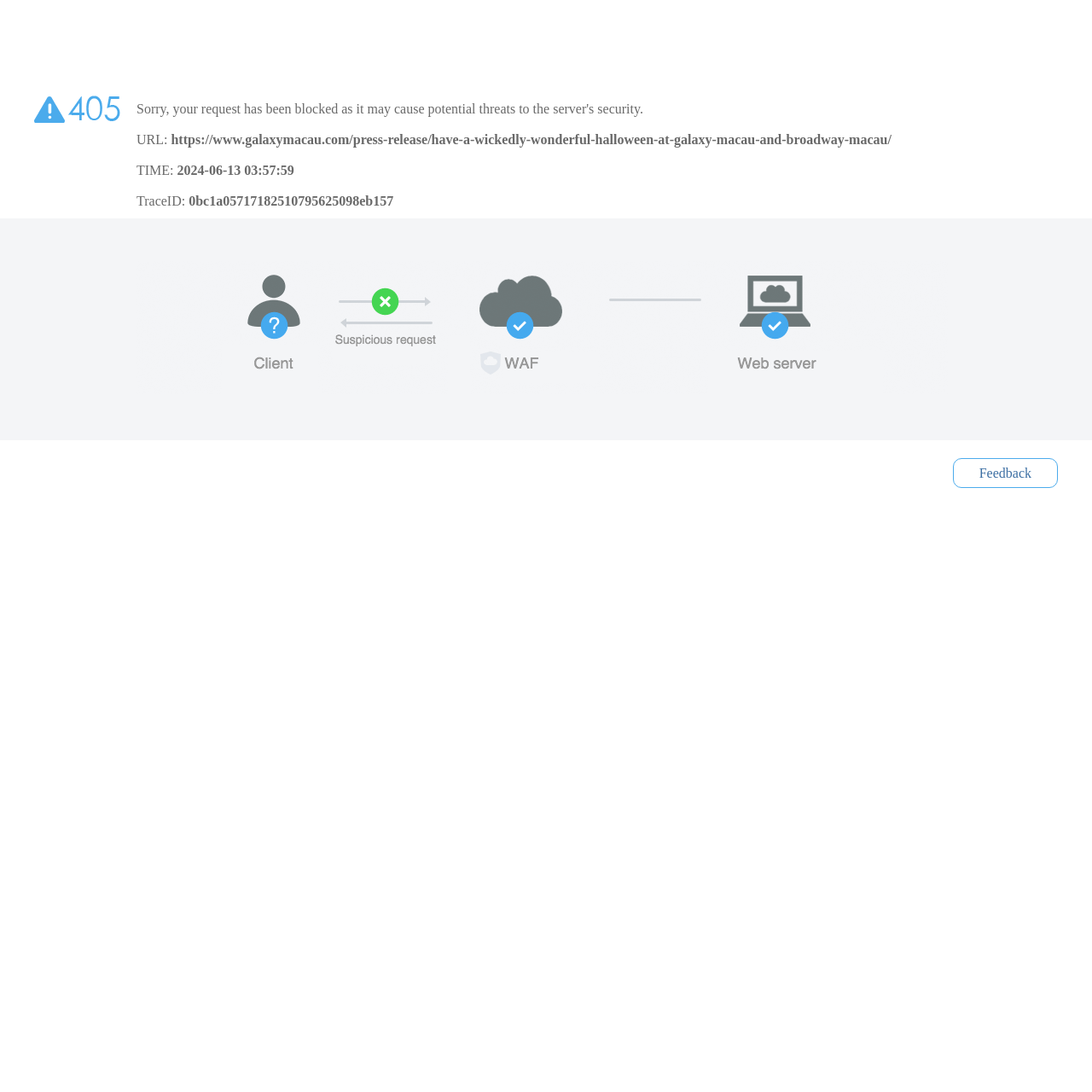How many StaticText elements are there on the webpage?
Provide a concise answer using a single word or phrase based on the image.

5